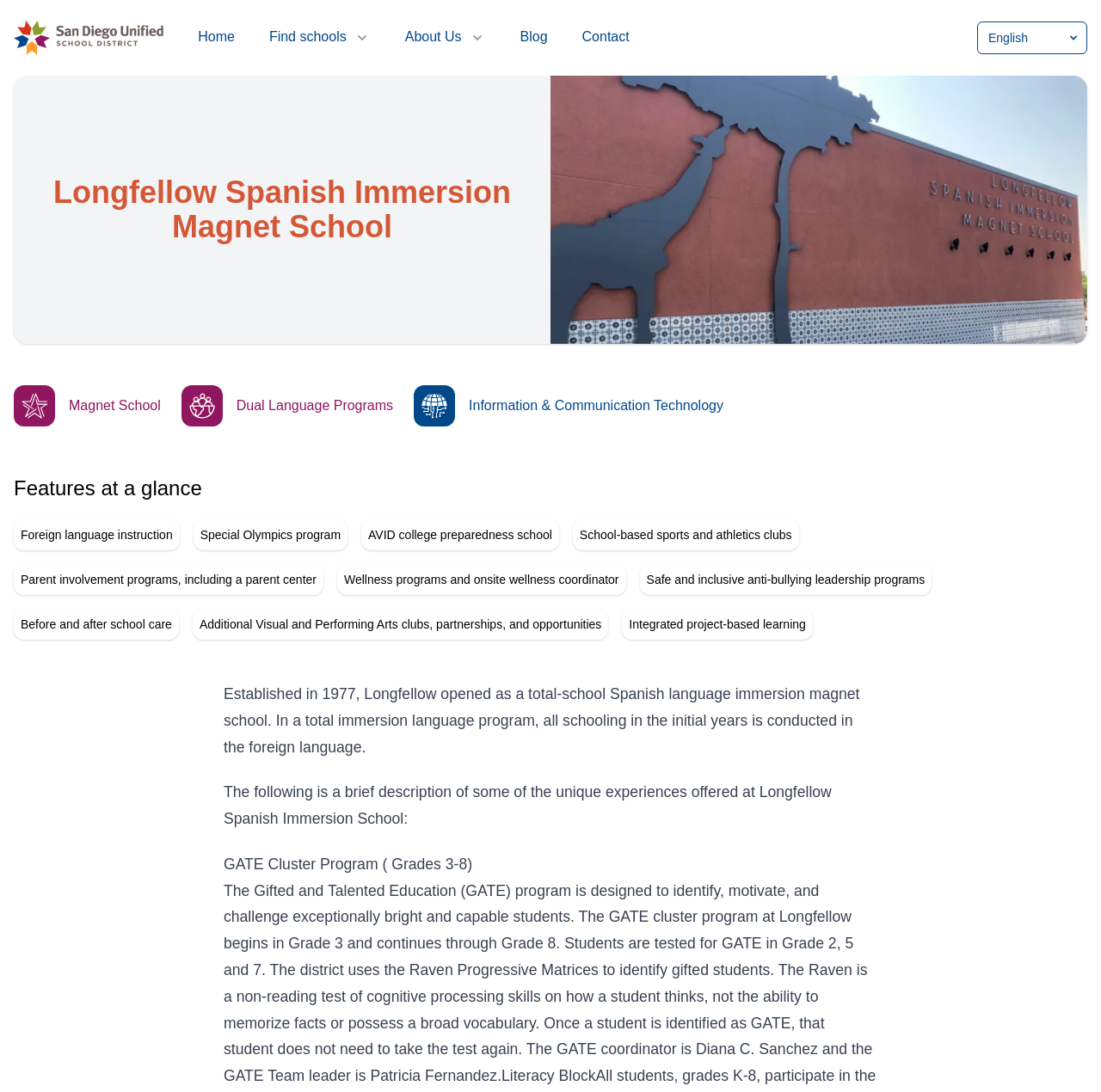Detail the various sections and features of the webpage.

The webpage is about Longfellow Spanish Immersion Magnet School, which is part of the San Diego Unified School District. At the top, there are several links, including "San Diego Unified School District", "Home", "Find schools", "About Us", "Blog", and "Contact". Below these links, there is a group of elements, including a language selection combobox and a heading that reads "Longfellow Spanish Immersion Magnet School".

To the right of the heading, there is a large image of the school, taking up most of the width of the page. Below the image, there are three links with icons, representing magnet schools, dual language programs, and information and communication technology.

Further down, there is a heading that reads "Features at a glance", followed by a list of nine static text elements, each describing a feature of the school, such as foreign language instruction, special Olympics programs, and parent involvement programs.

Below this list, there is a paragraph of text that describes the school's history, stating that it was established in 1977 as a total-school Spanish language immersion magnet school. Following this, there is another paragraph that introduces some of the unique experiences offered at the school, including a GATE Cluster Program for grades 3-8.